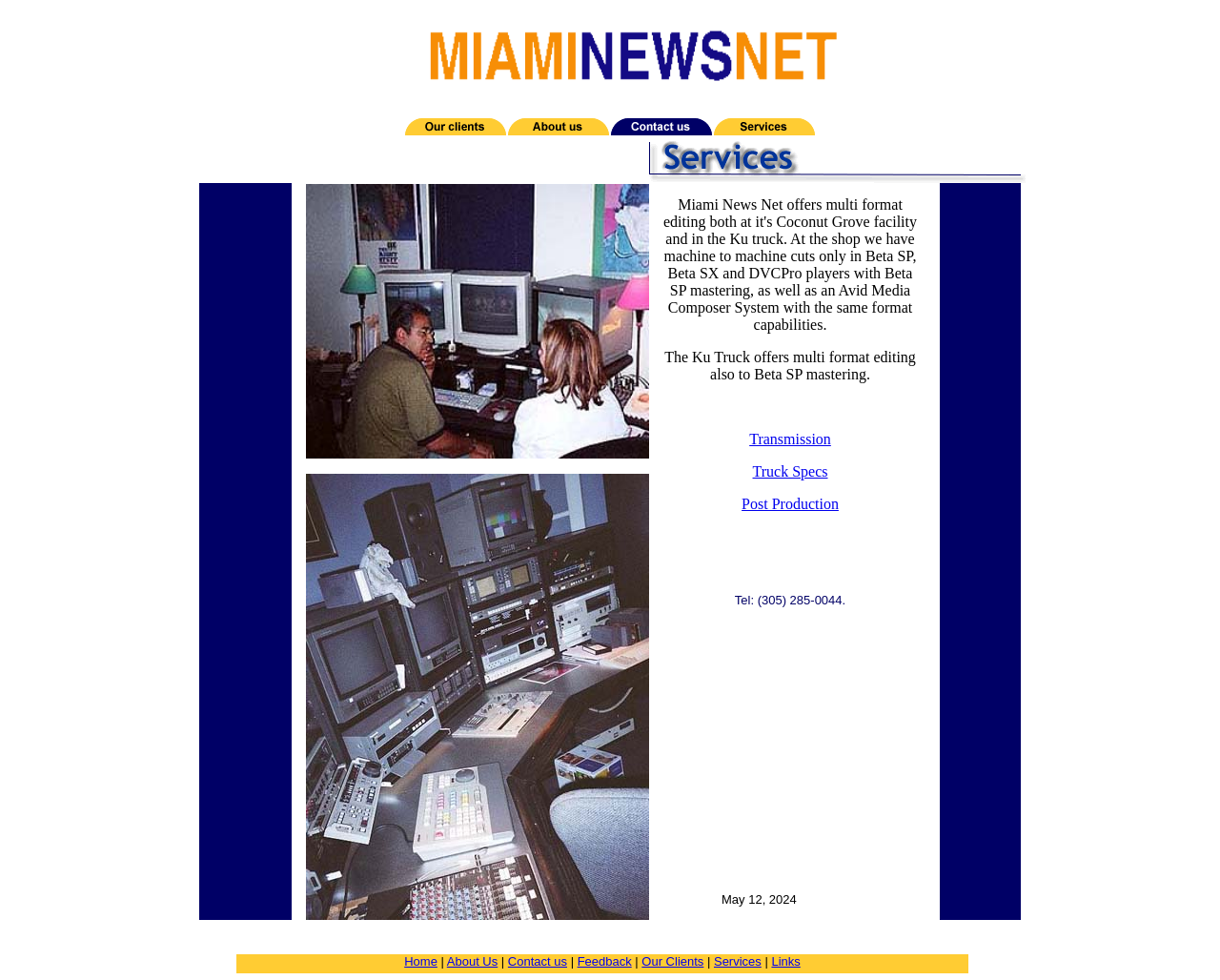Please provide the bounding box coordinates in the format (top-left x, top-left y, bottom-right x, bottom-right y). Remember, all values are floating point numbers between 0 and 1. What is the bounding box coordinate of the region described as: name="Image10"

[0.5, 0.124, 0.584, 0.141]